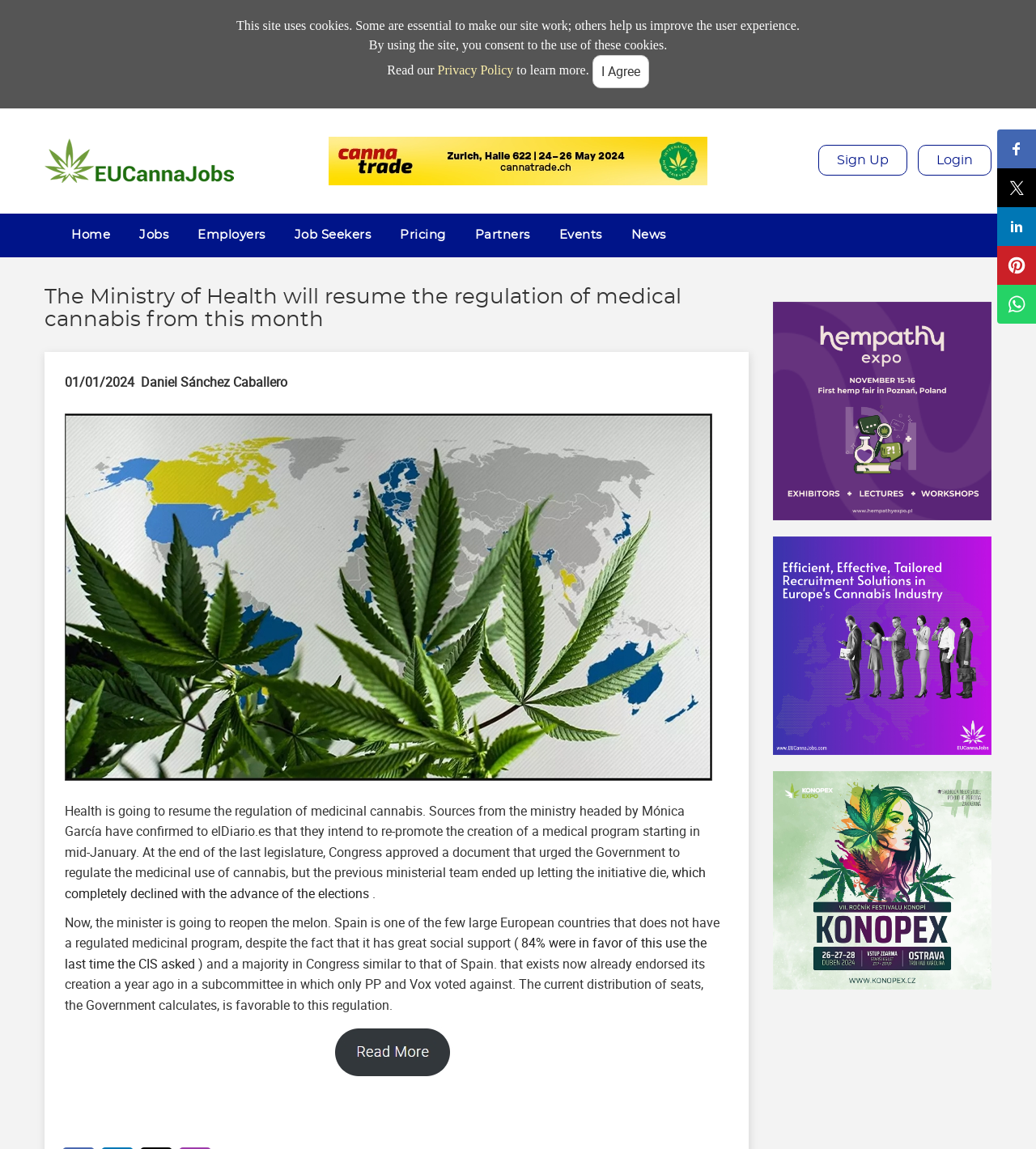Identify and provide the text content of the webpage's primary headline.

The Ministry of Health will resume the regulation of medical cannabis from this month